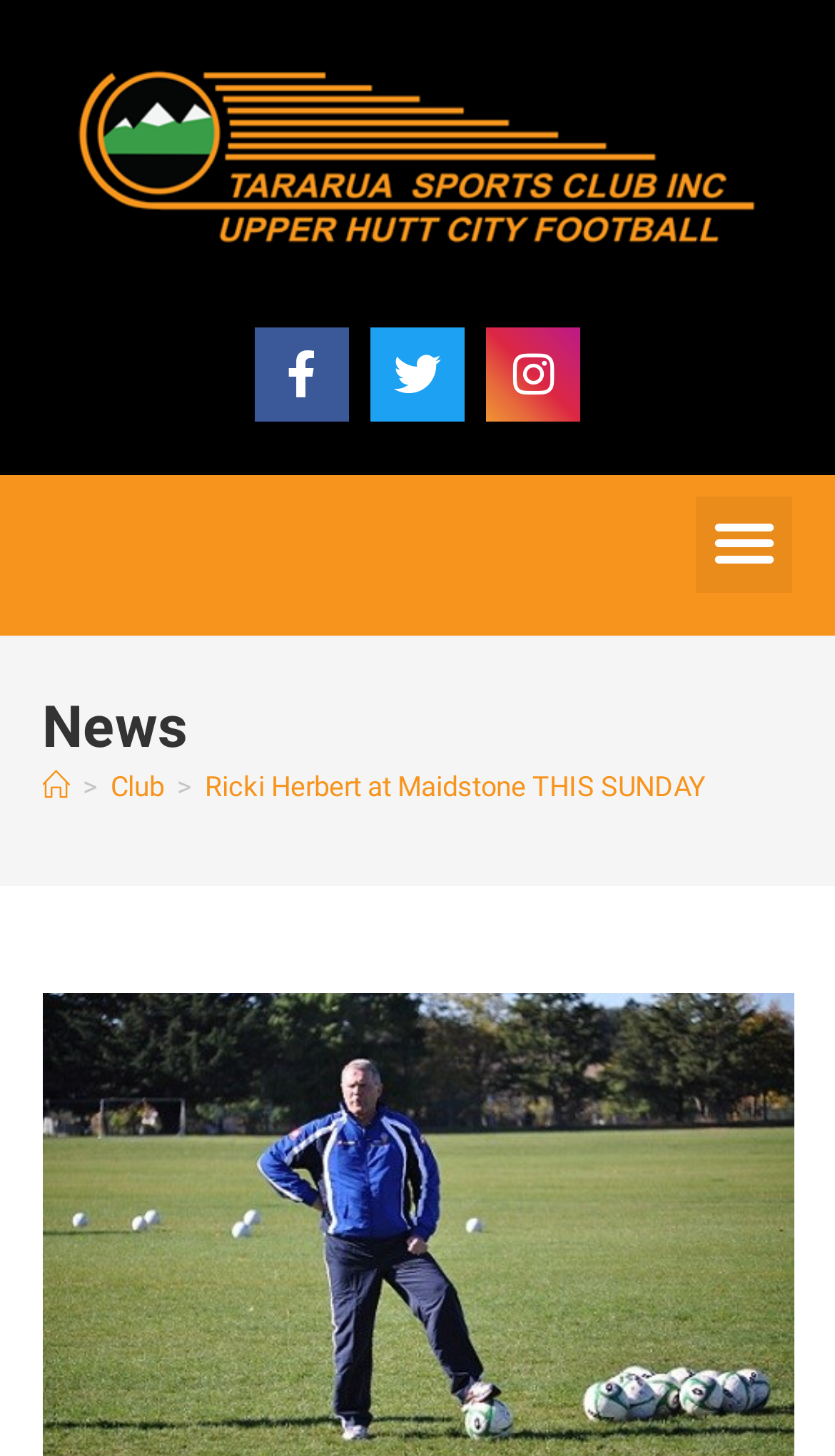Give a one-word or one-phrase response to the question: 
How many social media links are there?

3